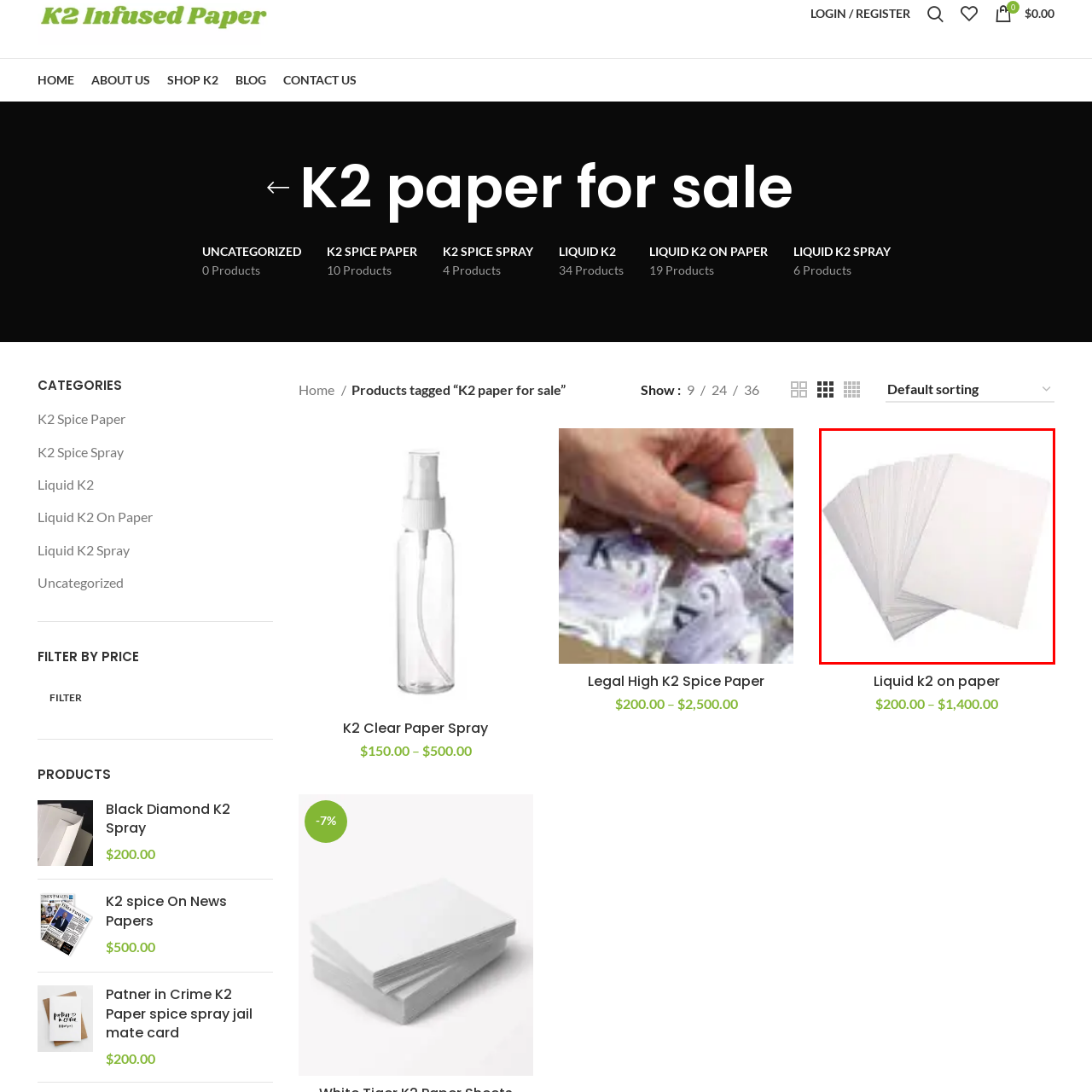Take a close look at the image outlined in red and answer the ensuing question with a single word or phrase:
What is the texture of the paper?

Smooth